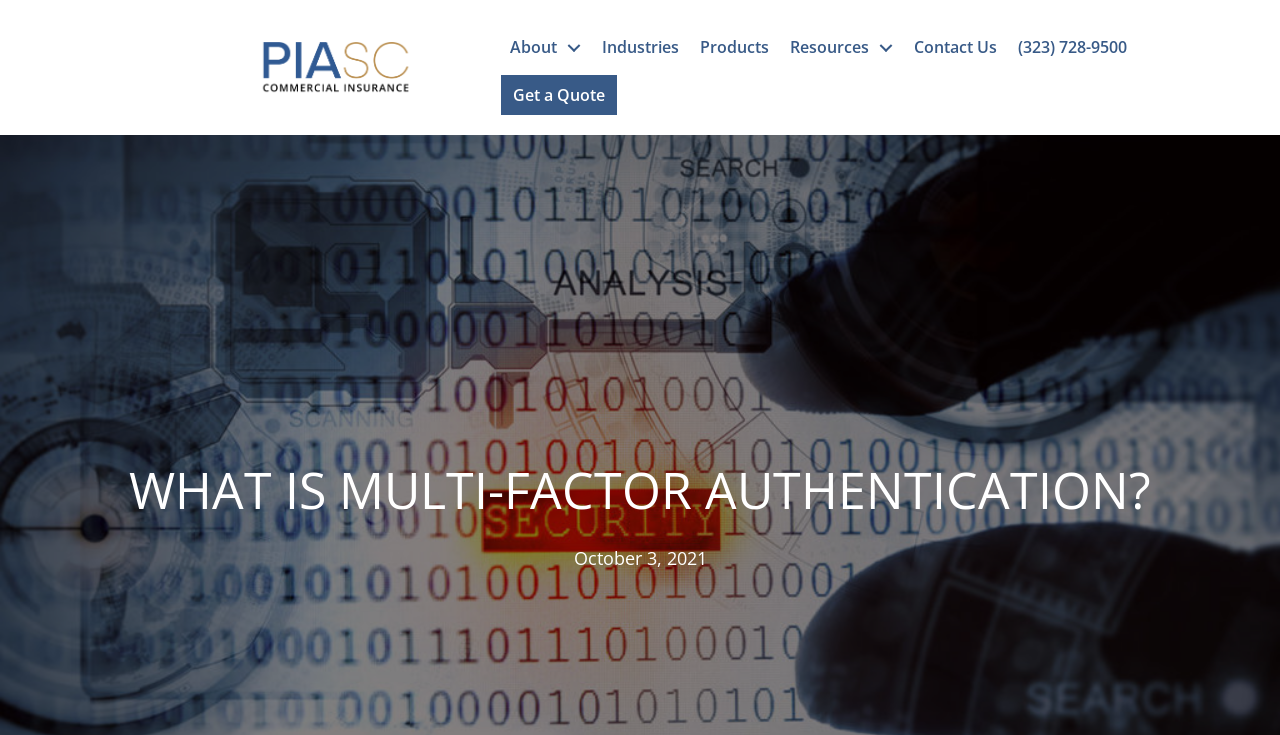Locate the bounding box coordinates of the region to be clicked to comply with the following instruction: "go to About page". The coordinates must be four float numbers between 0 and 1, in the form [left, top, right, bottom].

[0.391, 0.027, 0.462, 0.102]